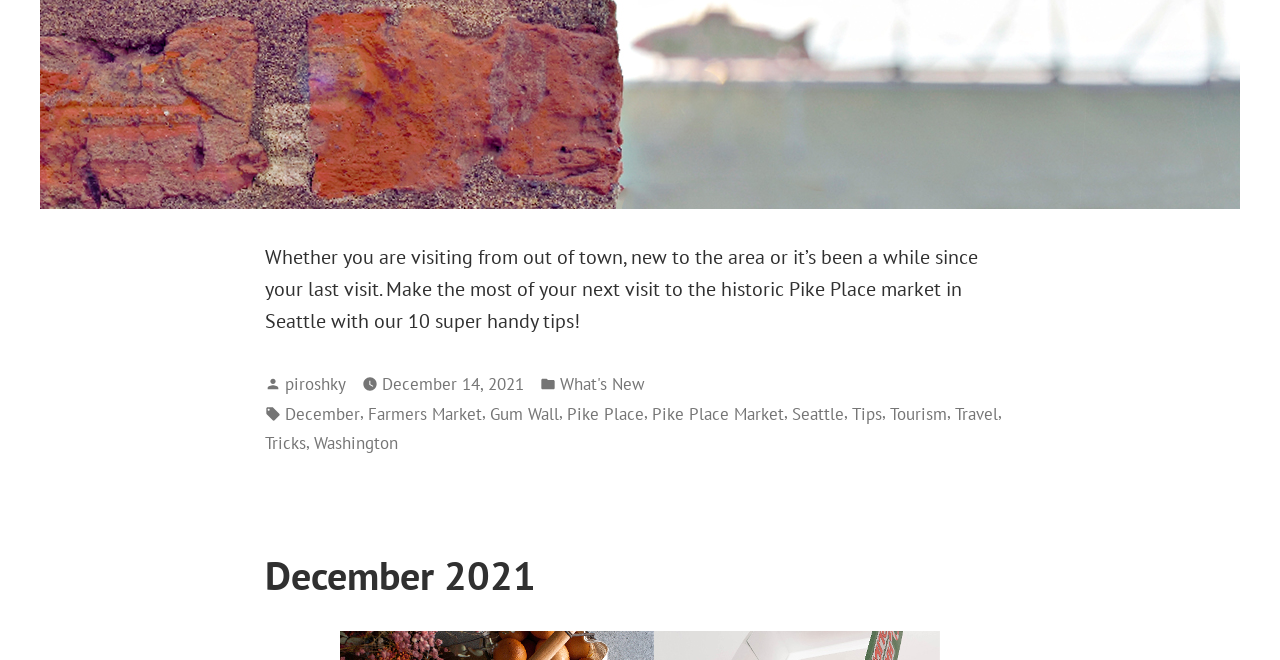Using the information in the image, give a detailed answer to the following question: What is the topic of the article?

The topic of the article can be determined by reading the introductory sentence 'Whether you are visiting from out of town, new to the area or it’s been a while since your last visit. Make the most of your next visit to the historic Pike Place market in Seattle with our 10 super handy tips!' which clearly mentions Pike Place Market as the main topic.